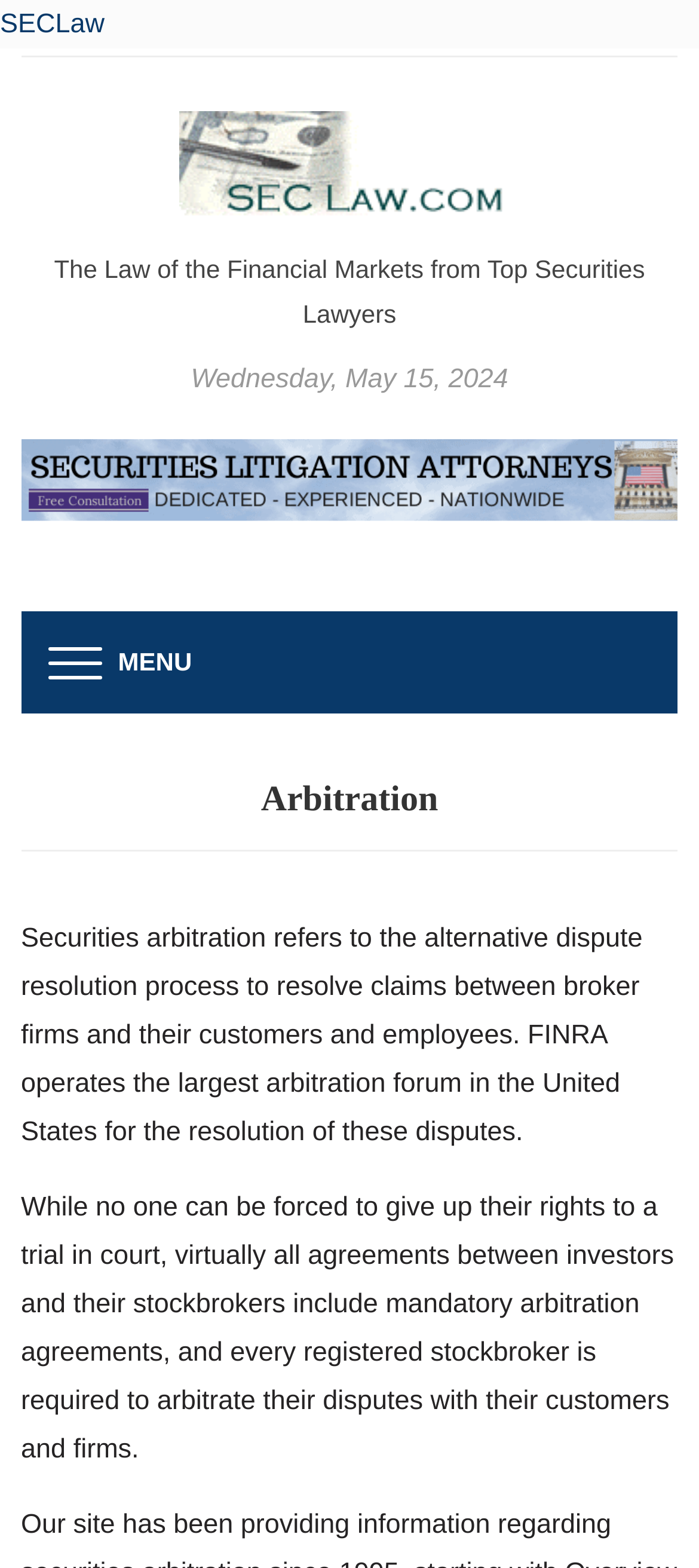What is the purpose of FINRA?
Answer with a single word or phrase by referring to the visual content.

Operates the largest arbitration forum